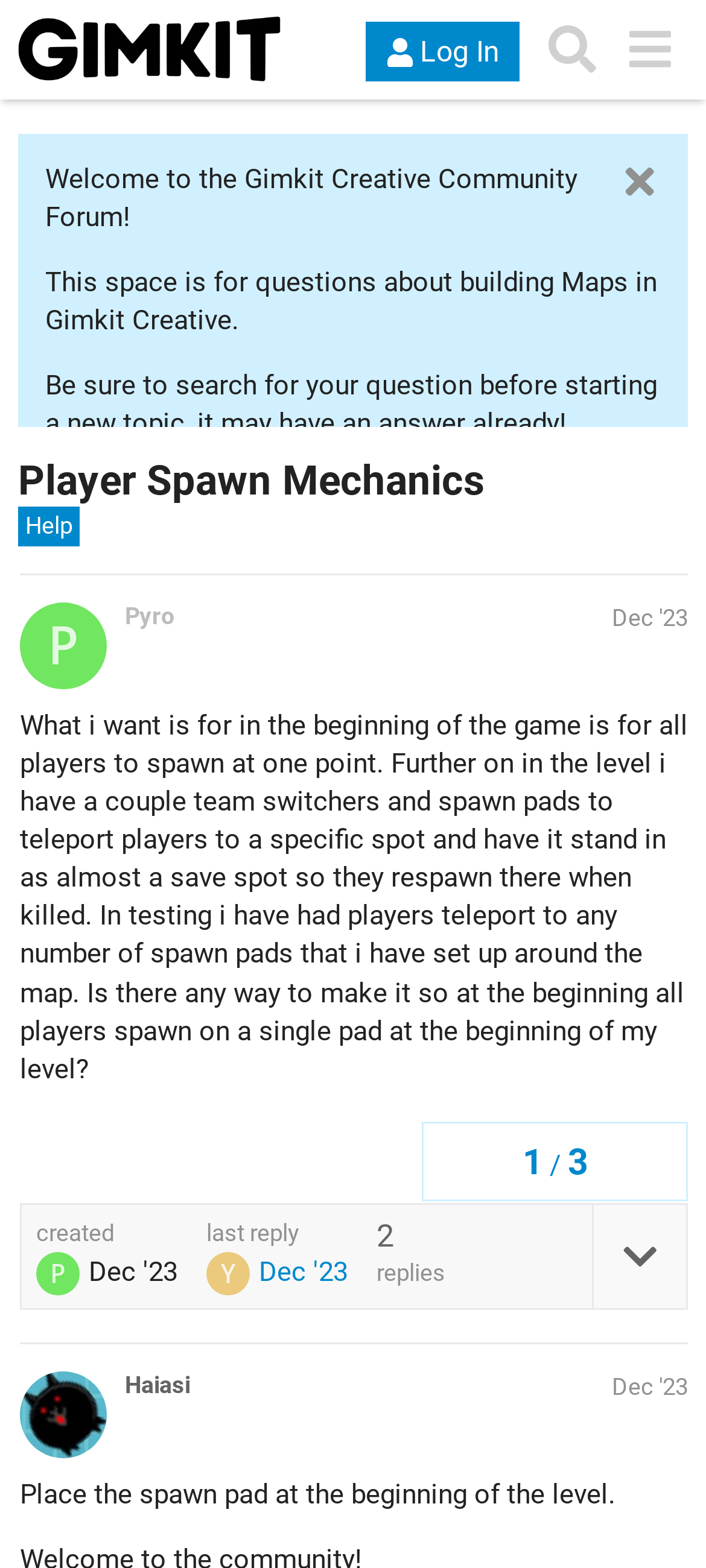What is the purpose of this forum?
Utilize the information in the image to give a detailed answer to the question.

Based on the static text 'This space is for questions about building Maps in Gimkit Creative.', it is clear that the purpose of this forum is to discuss and ask questions related to building maps in Gimkit Creative.